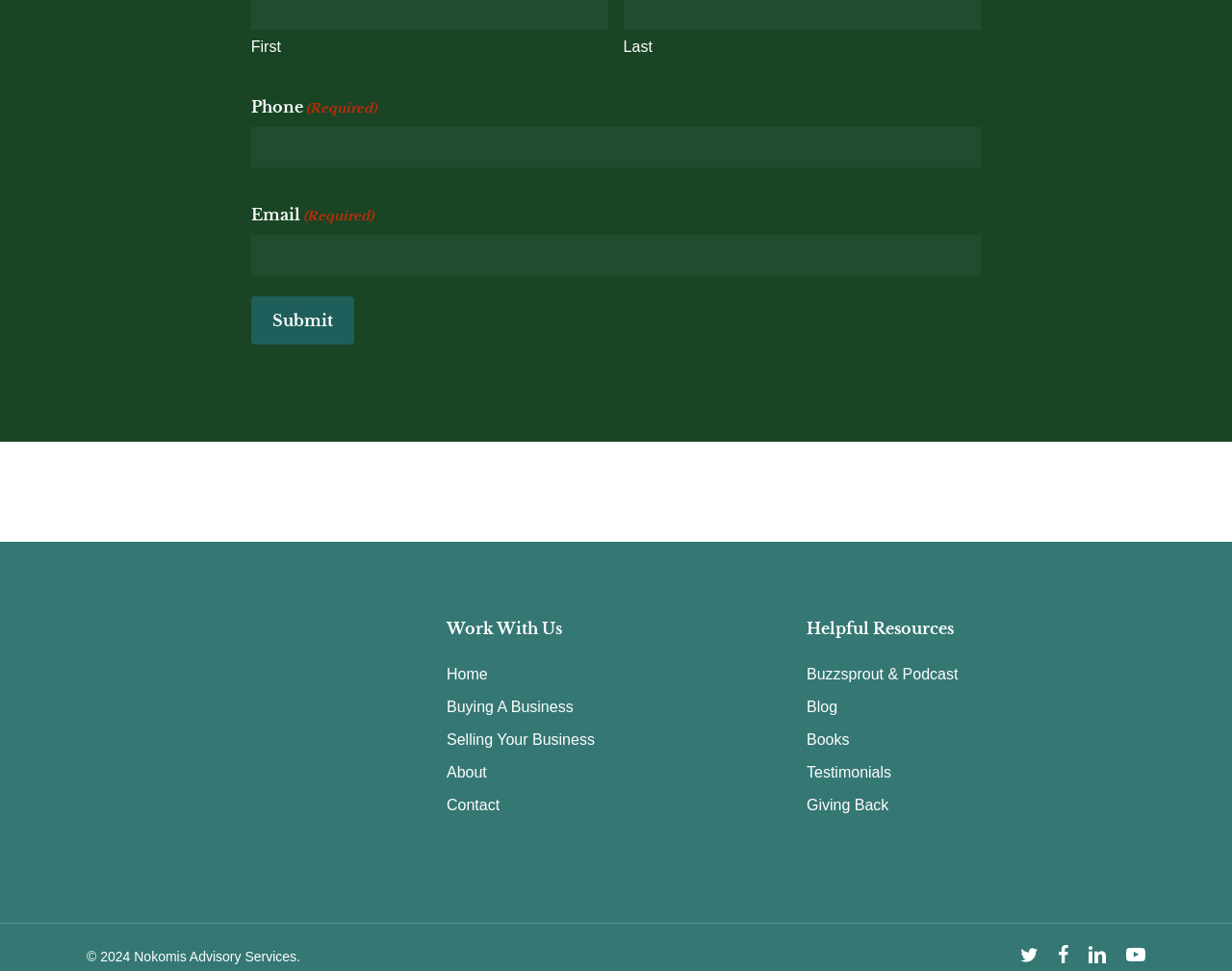Kindly determine the bounding box coordinates for the area that needs to be clicked to execute this instruction: "Submit the form".

[0.204, 0.306, 0.287, 0.355]